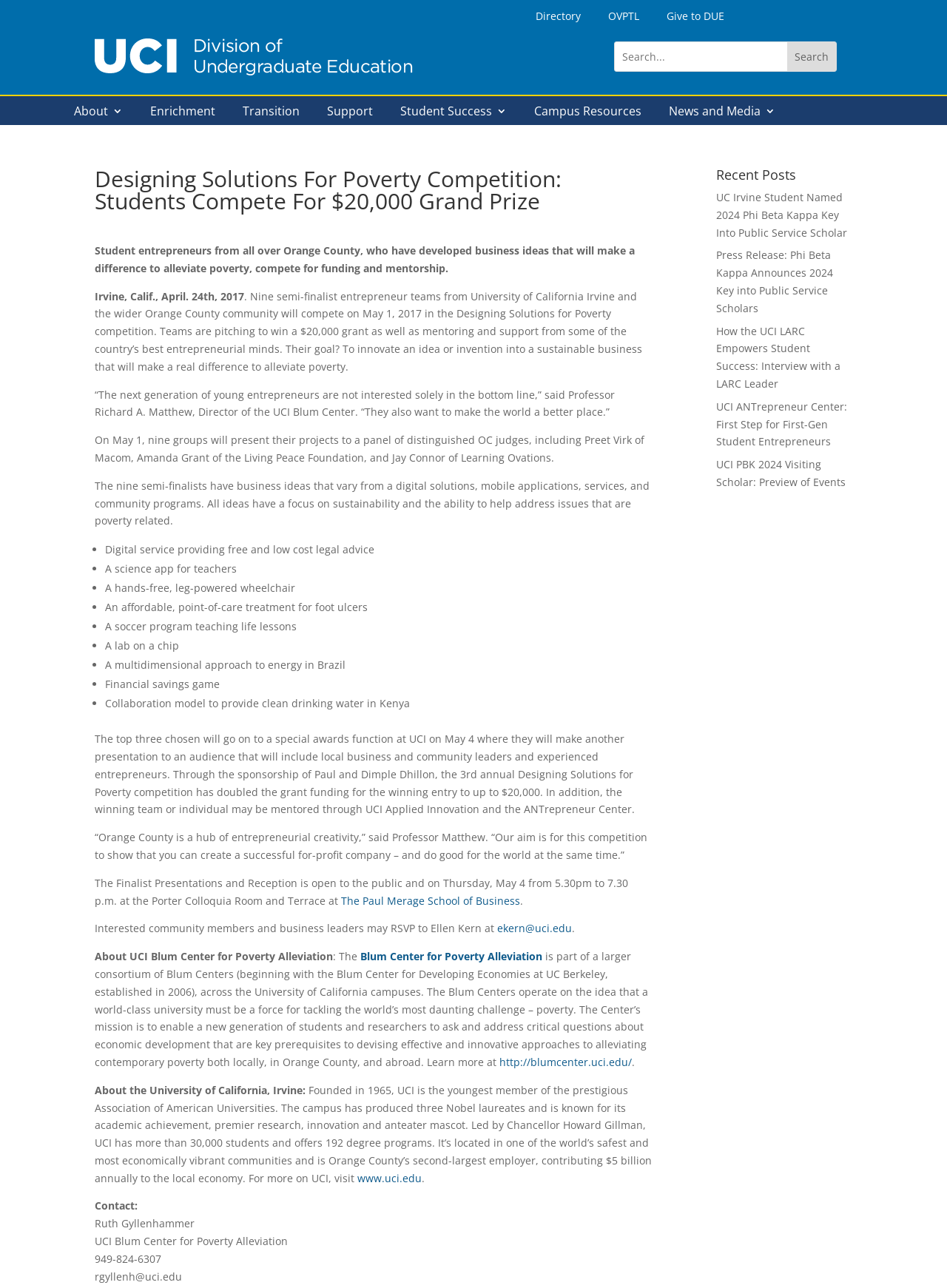Determine the bounding box coordinates for the element that should be clicked to follow this instruction: "Visit the UCI Division of Undergraduate Education website". The coordinates should be given as four float numbers between 0 and 1, in the format [left, top, right, bottom].

[0.1, 0.056, 0.437, 0.067]